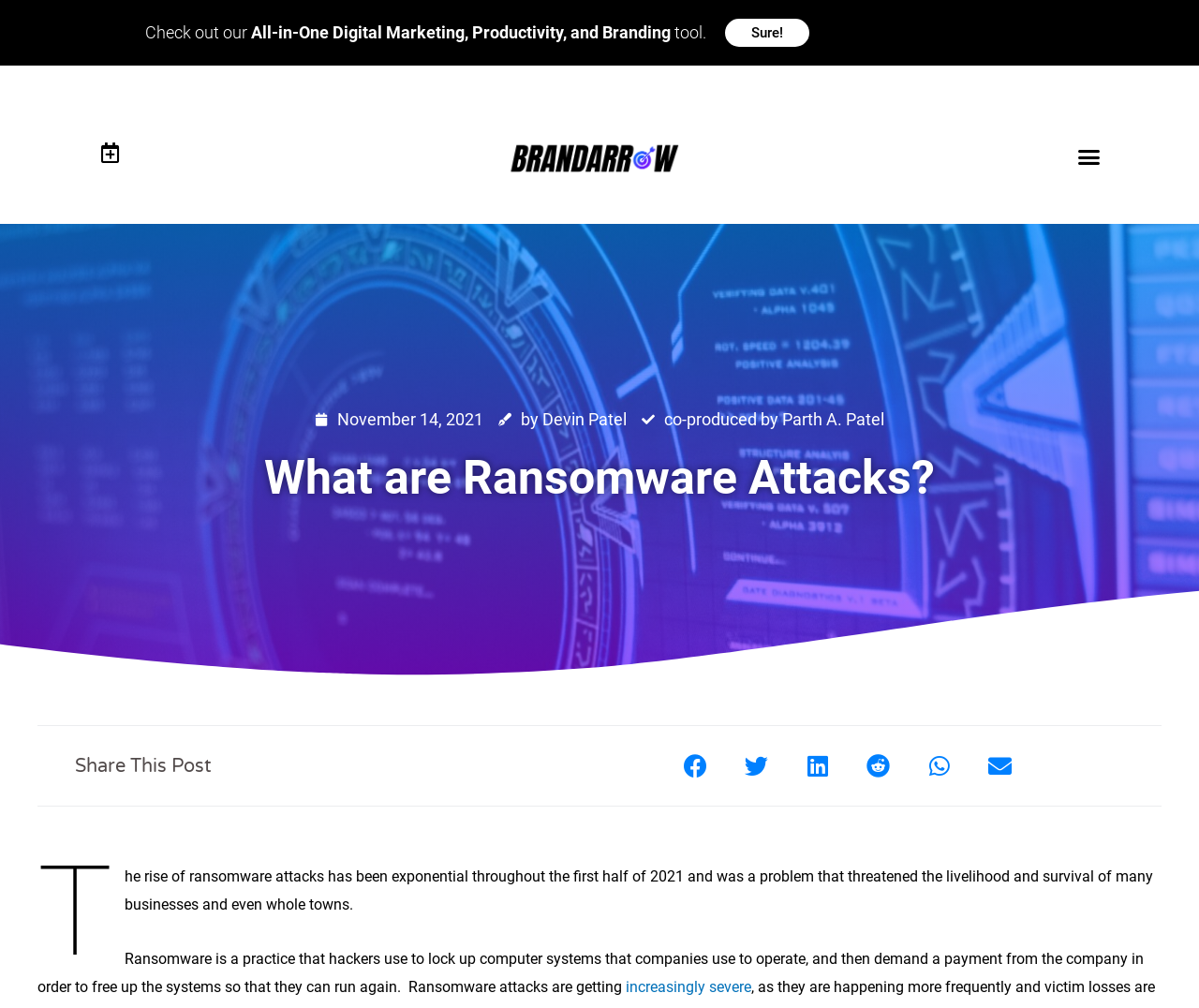What is the date of the article?
Give a detailed explanation using the information visible in the image.

I found the date of the article by looking at the static text element with the content 'November 14, 2021' which is located at the top of the webpage.